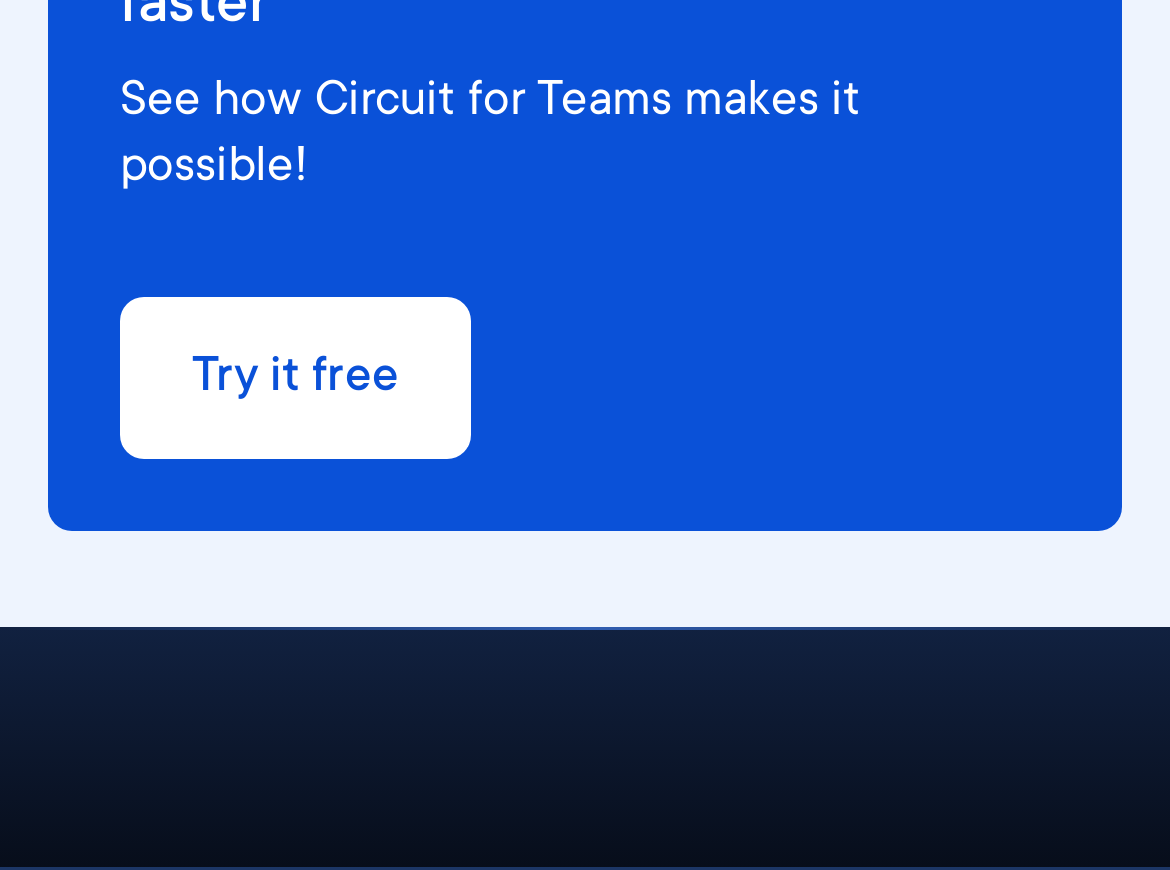Locate the UI element that matches the description title="Product home page" in the webpage screenshot. Return the bounding box coordinates in the format (top-left x, top-left y, bottom-right x, bottom-right y), with values ranging from 0 to 1.

[0.062, 0.859, 0.328, 0.941]